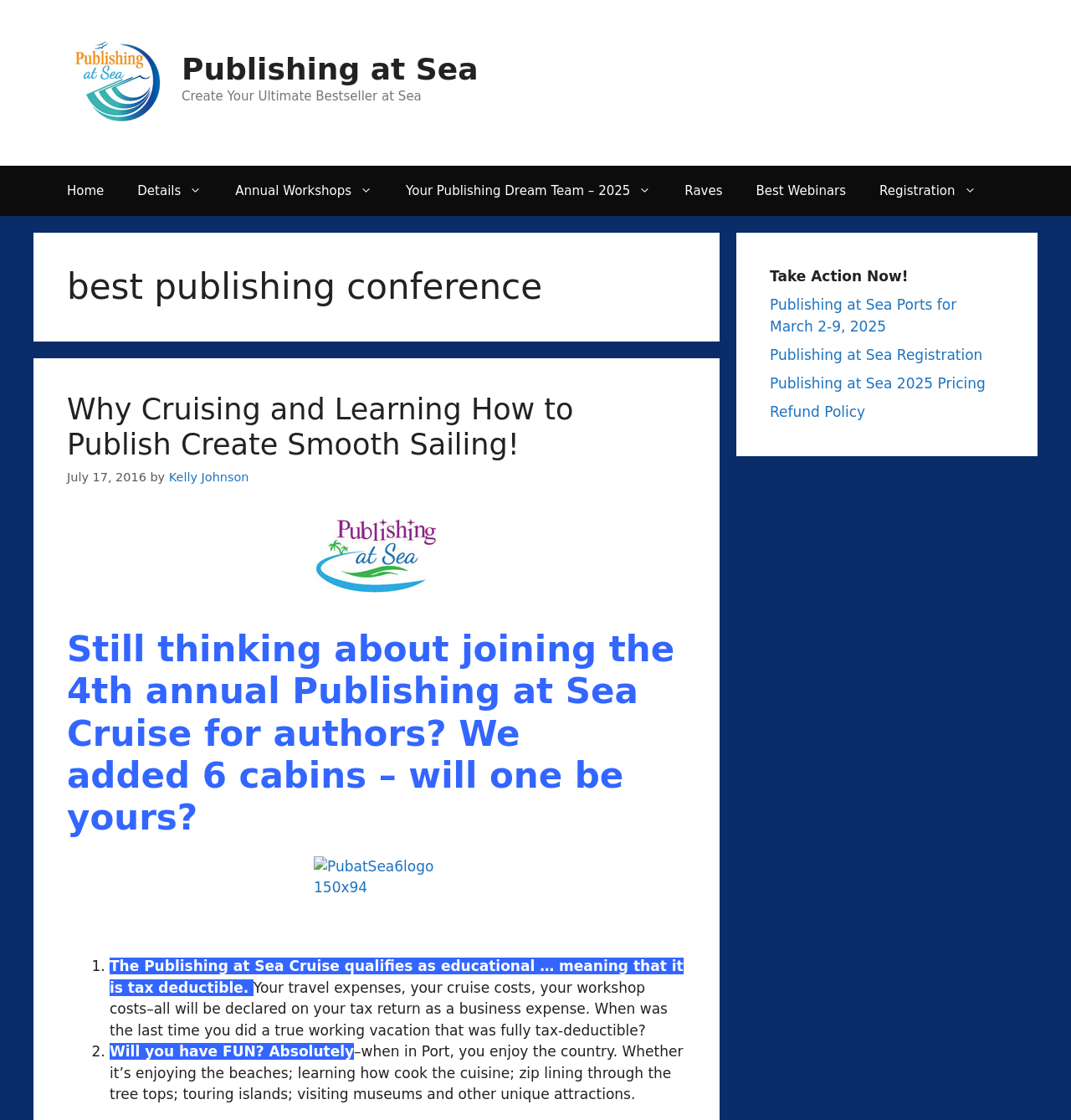Provide the bounding box coordinates of the HTML element this sentence describes: "title="Publishing at Sea"". The bounding box coordinates consist of four float numbers between 0 and 1, i.e., [left, top, right, bottom].

[0.062, 0.062, 0.156, 0.077]